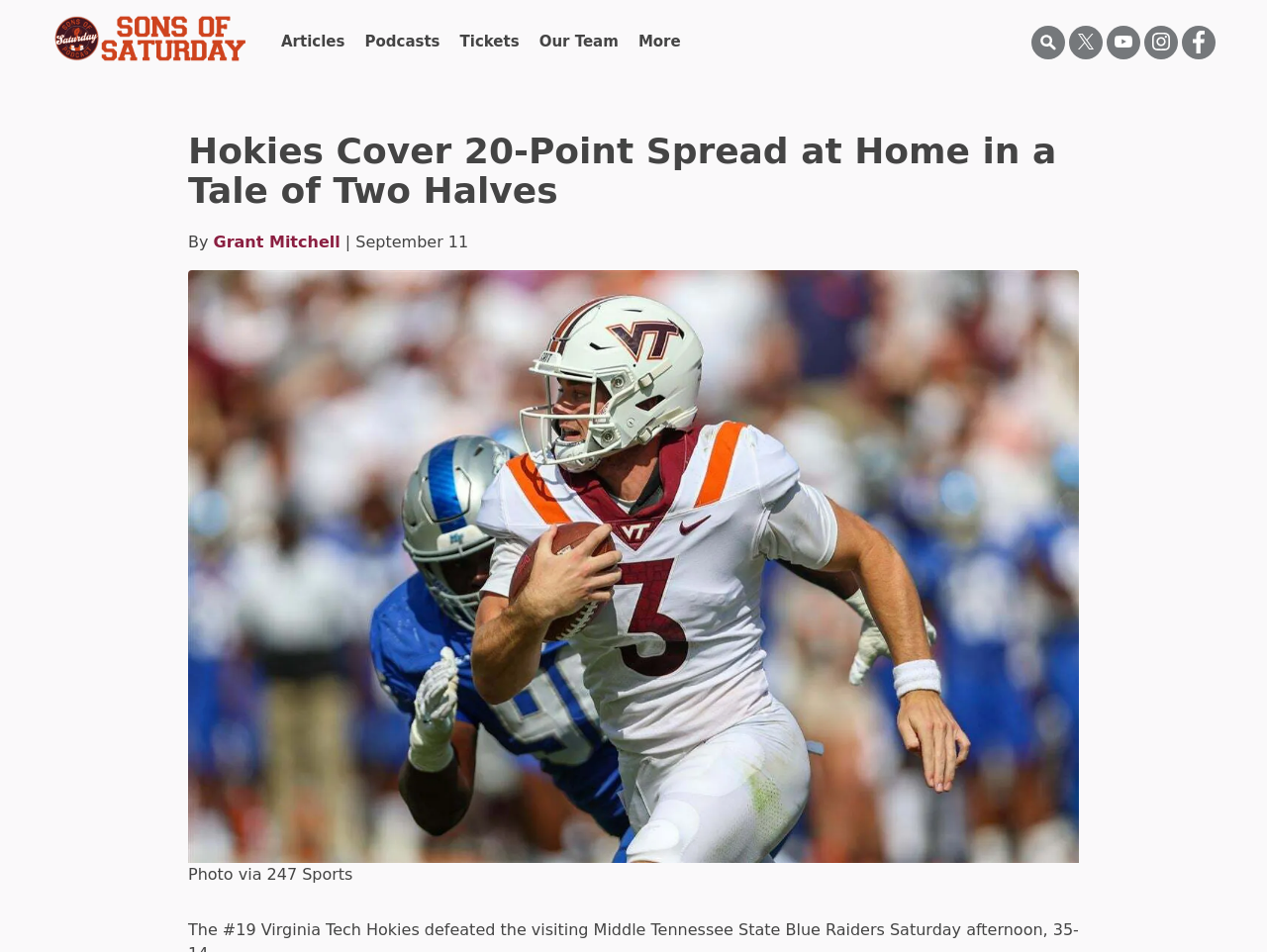What is the name of the author of the article?
Answer the question with a single word or phrase, referring to the image.

Grant Mitchell